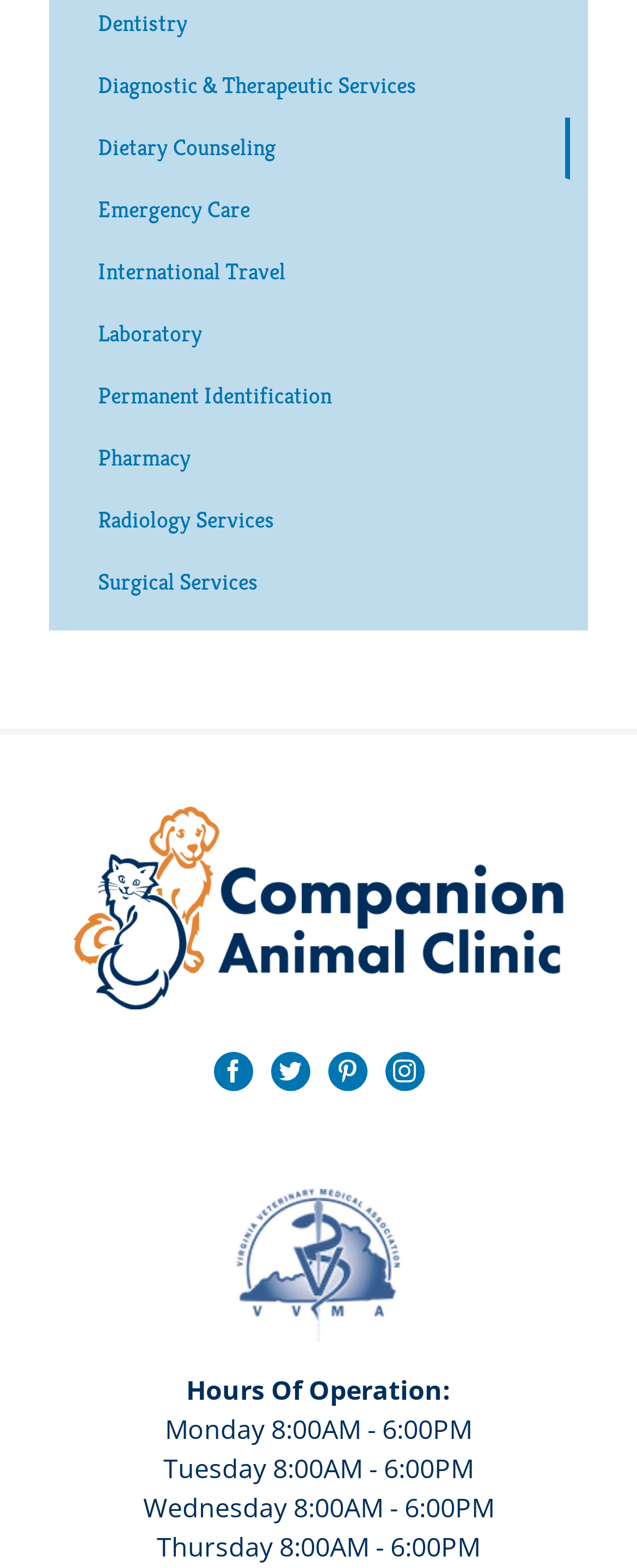What is the last day of operation mentioned?
Using the image as a reference, answer the question with a short word or phrase.

Thursday